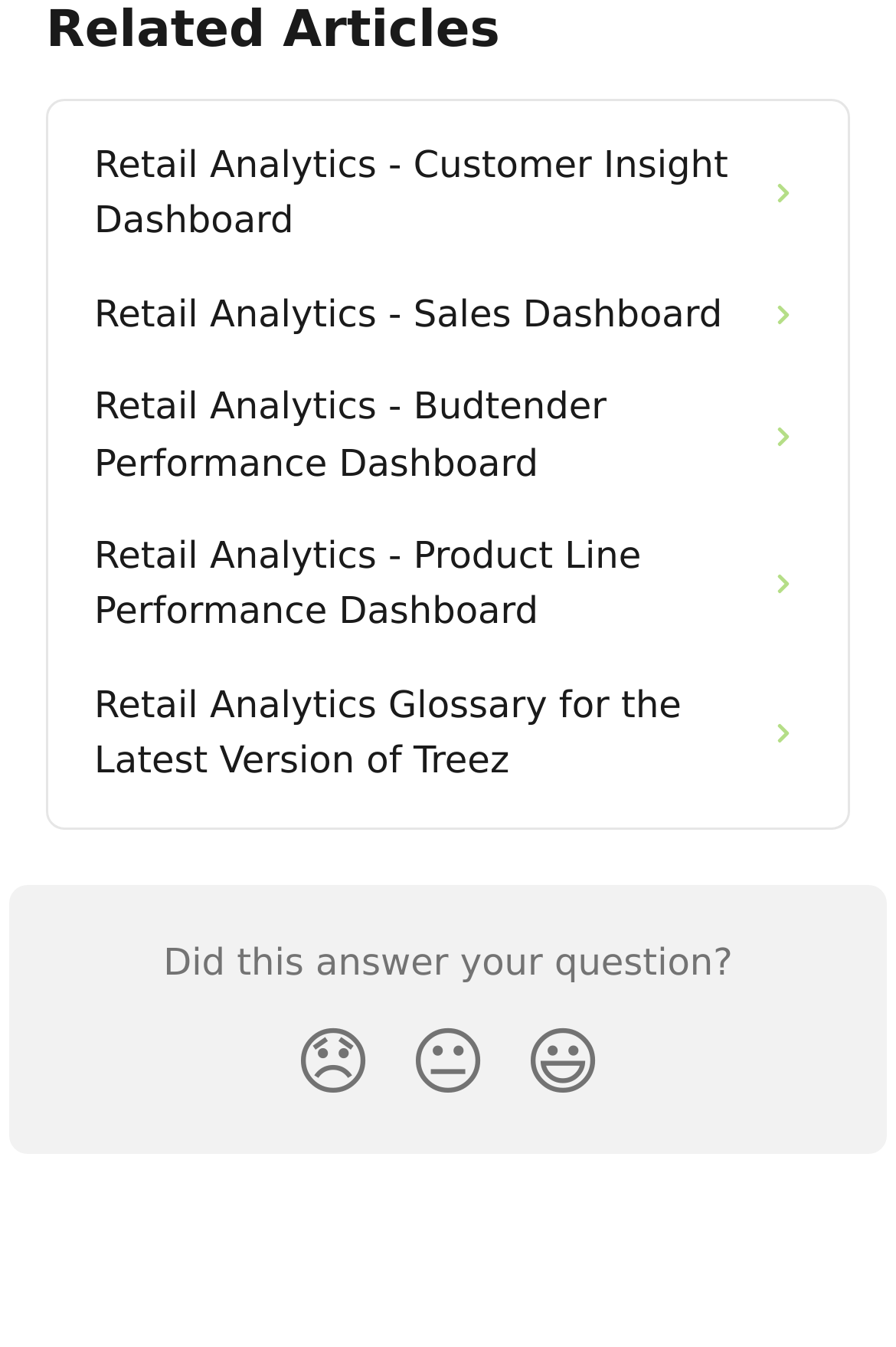What is the purpose of the images next to each related article?
Using the image, provide a concise answer in one word or a short phrase.

Decorative or icon